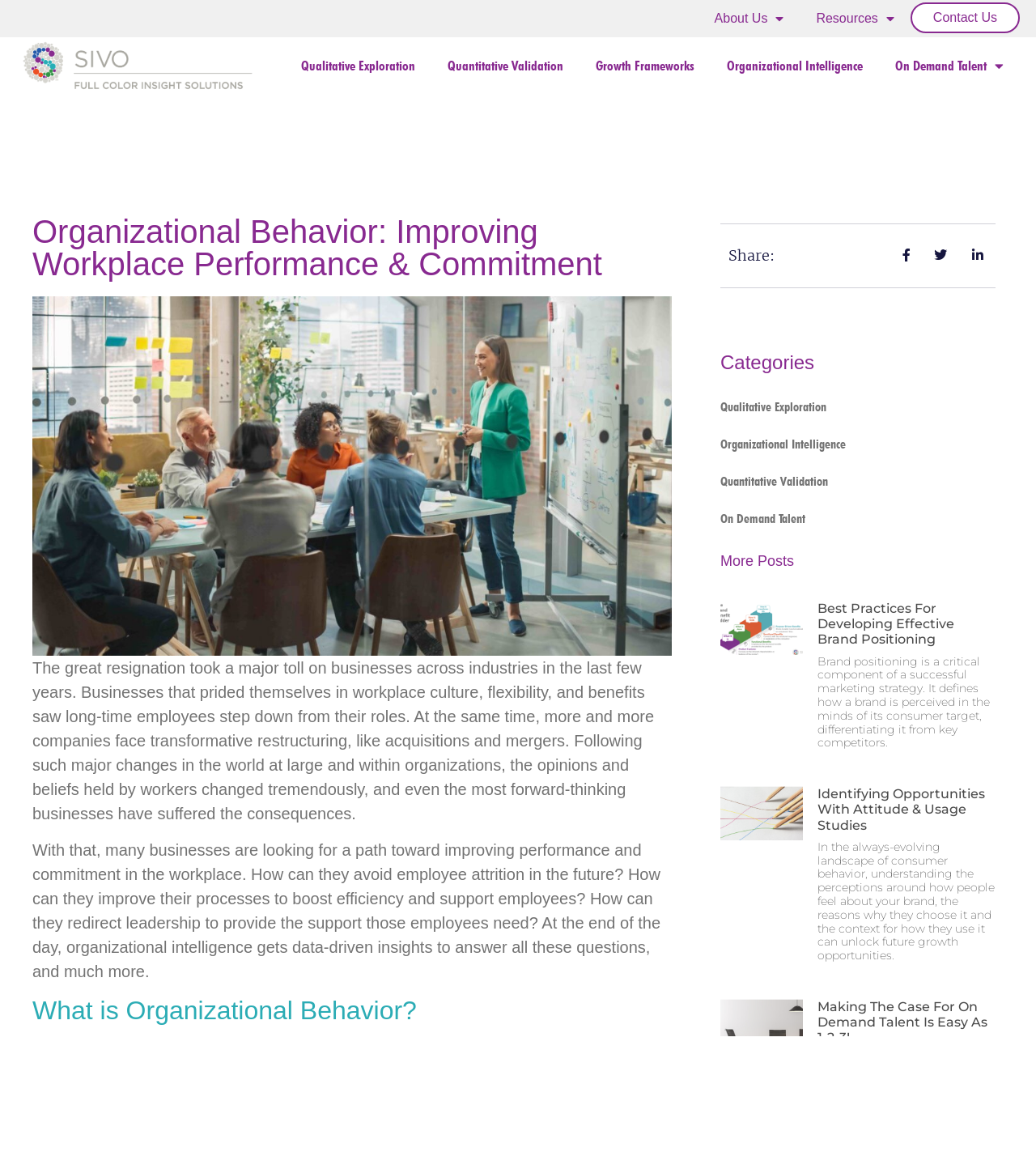Determine the bounding box coordinates for the region that must be clicked to execute the following instruction: "Contact Us".

[0.879, 0.002, 0.984, 0.028]